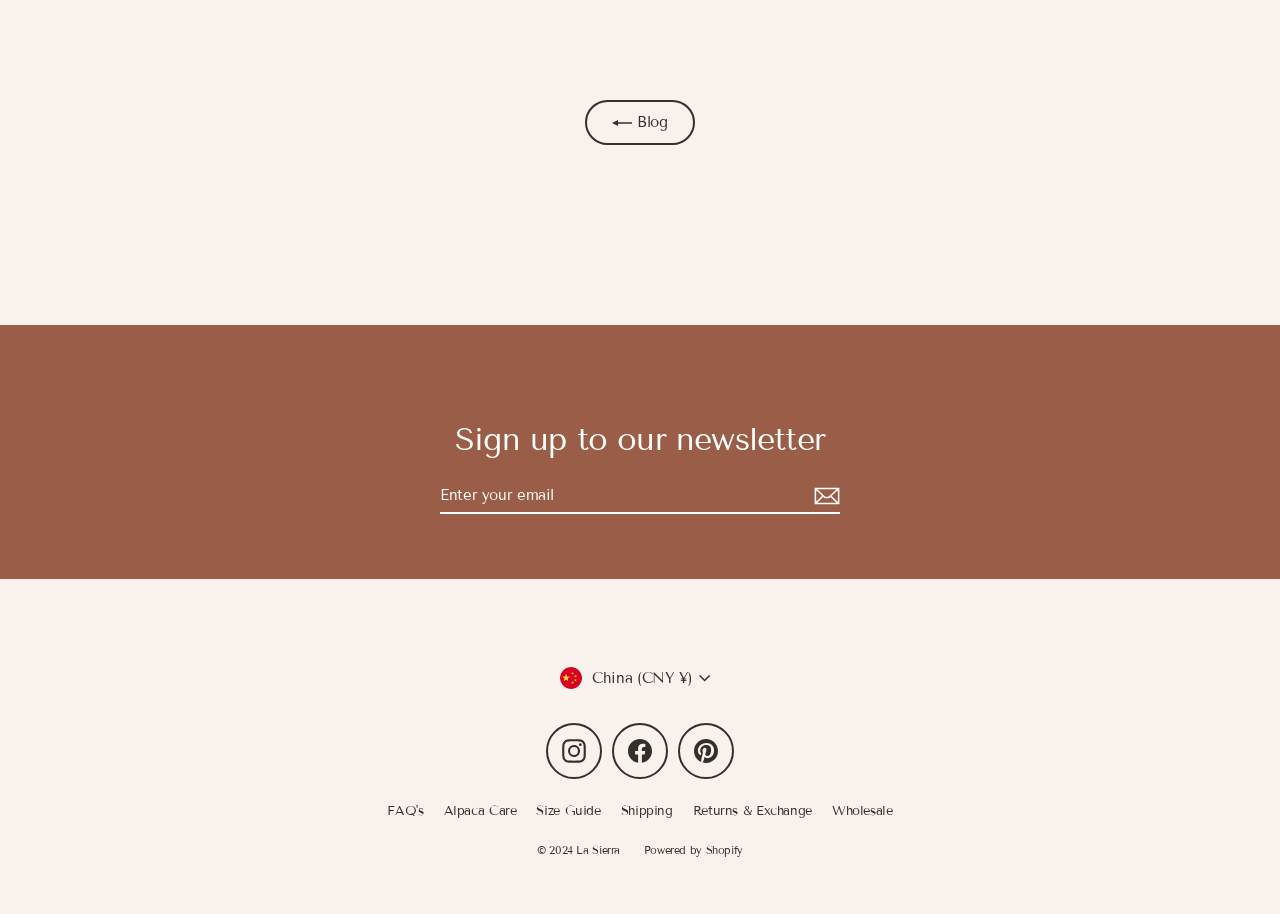Please study the image and answer the question comprehensively:
What is the function of the button below 'Currency'?

The button is located below the 'Currency' heading and has the text 'China (CNY ¥)'. It is likely used to select a currency for the website, and the 'expanded: False' property suggests that it may have a dropdown list of currencies.